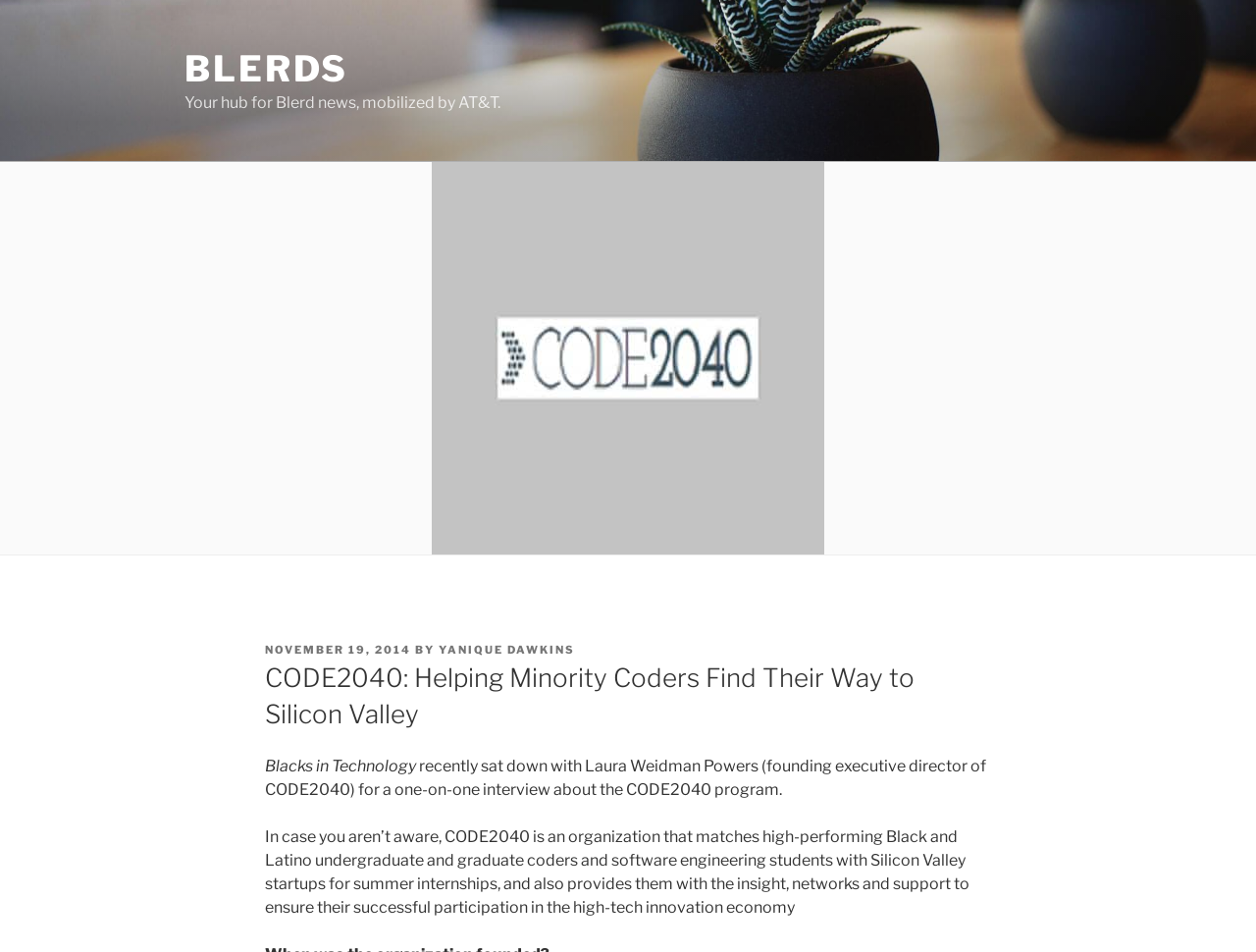From the given element description: "Yanique Dawkins", find the bounding box for the UI element. Provide the coordinates as four float numbers between 0 and 1, in the order [left, top, right, bottom].

[0.349, 0.675, 0.458, 0.69]